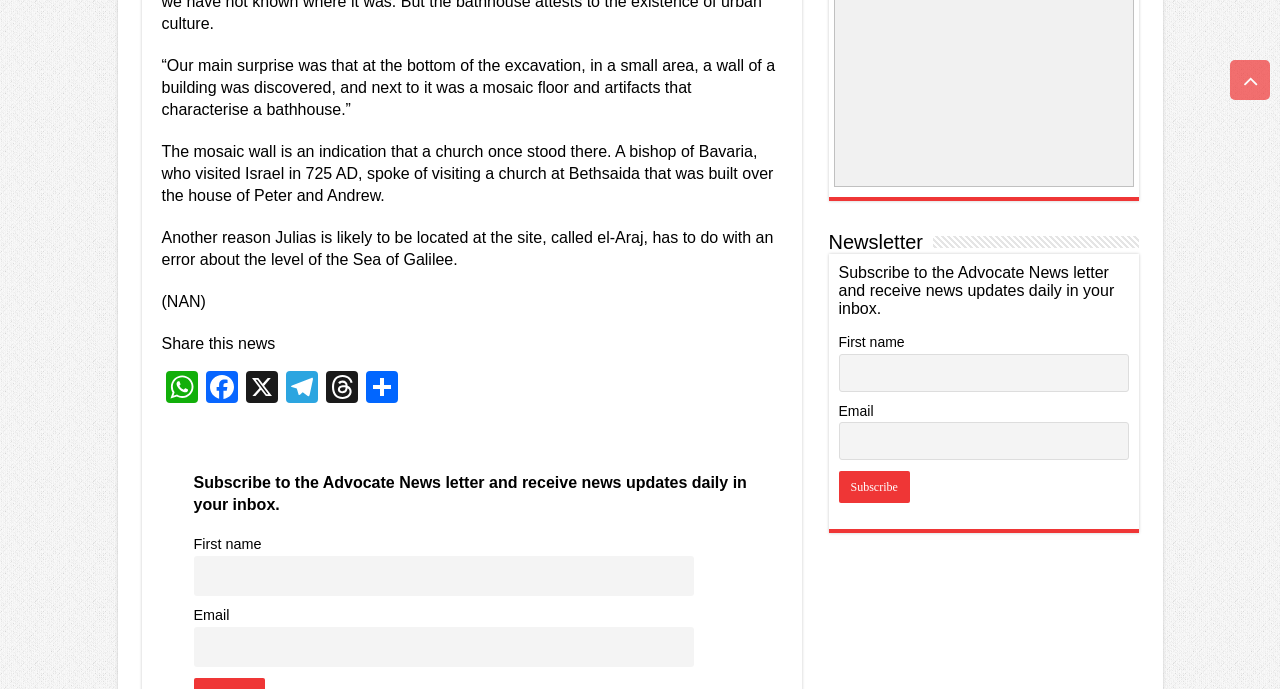What is the location of the 'Scroll To Top' button?
Provide a detailed answer to the question, using the image to inform your response.

The 'Scroll To Top' button has a bounding box coordinate of [0.961, 0.087, 0.992, 0.145], which indicates that it is located at the bottom right corner of the webpage.